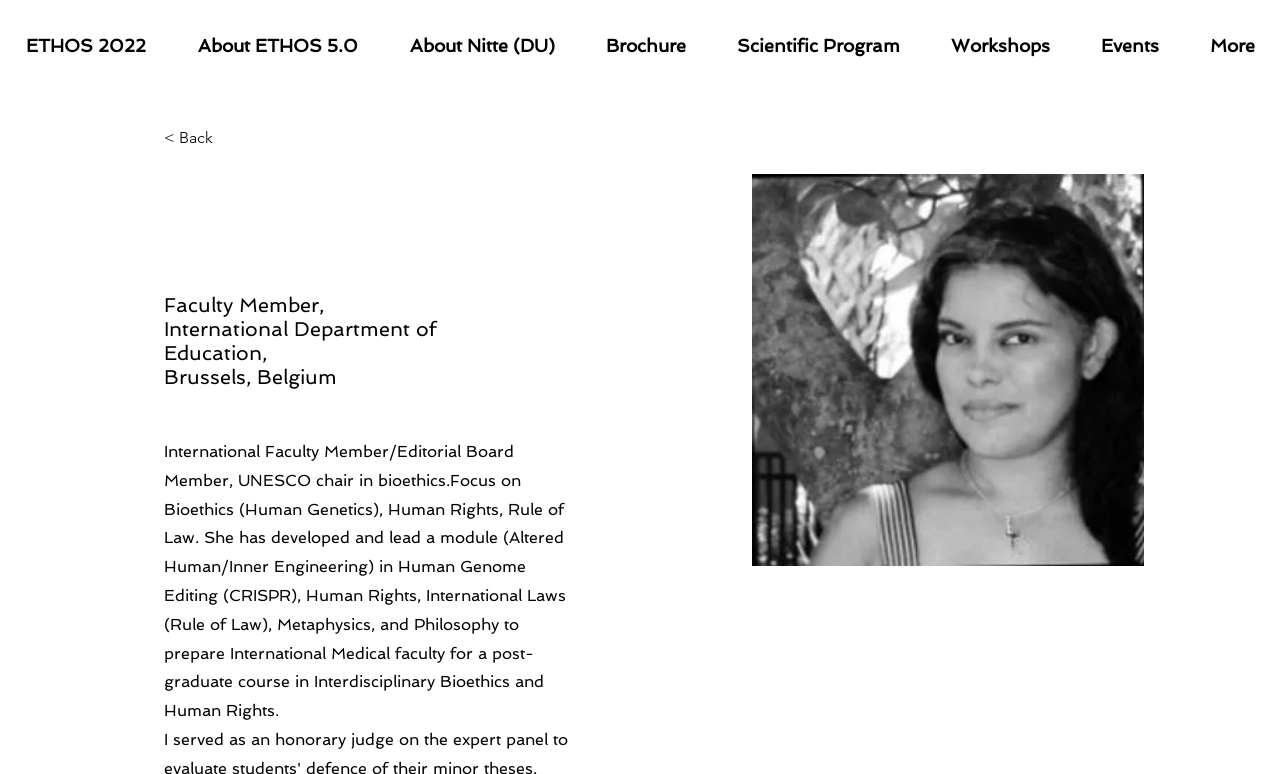What is the type of image on the page? Examine the screenshot and reply using just one word or a brief phrase.

Portrait